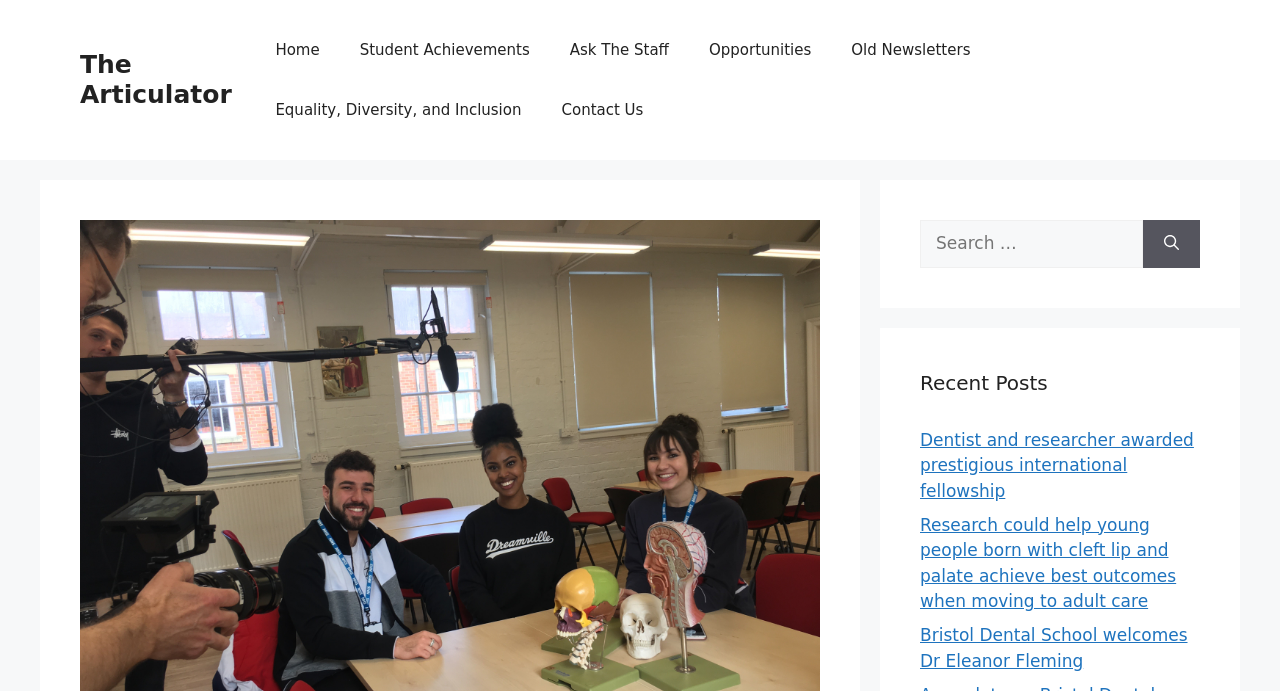Find the bounding box coordinates of the element to click in order to complete the given instruction: "Go to Home page."

[0.2, 0.029, 0.265, 0.116]